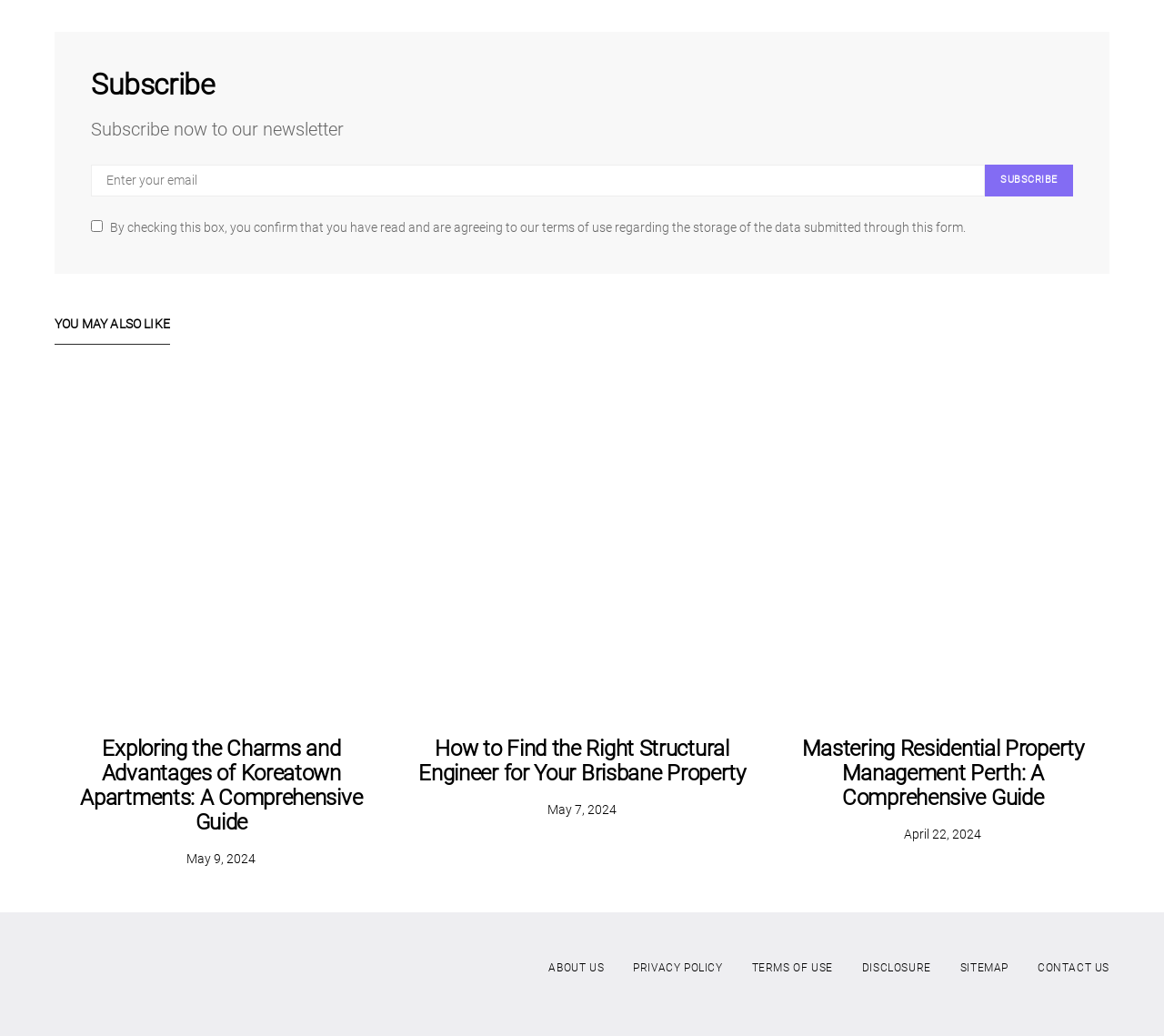How many articles are displayed on the webpage? Using the information from the screenshot, answer with a single word or phrase.

3